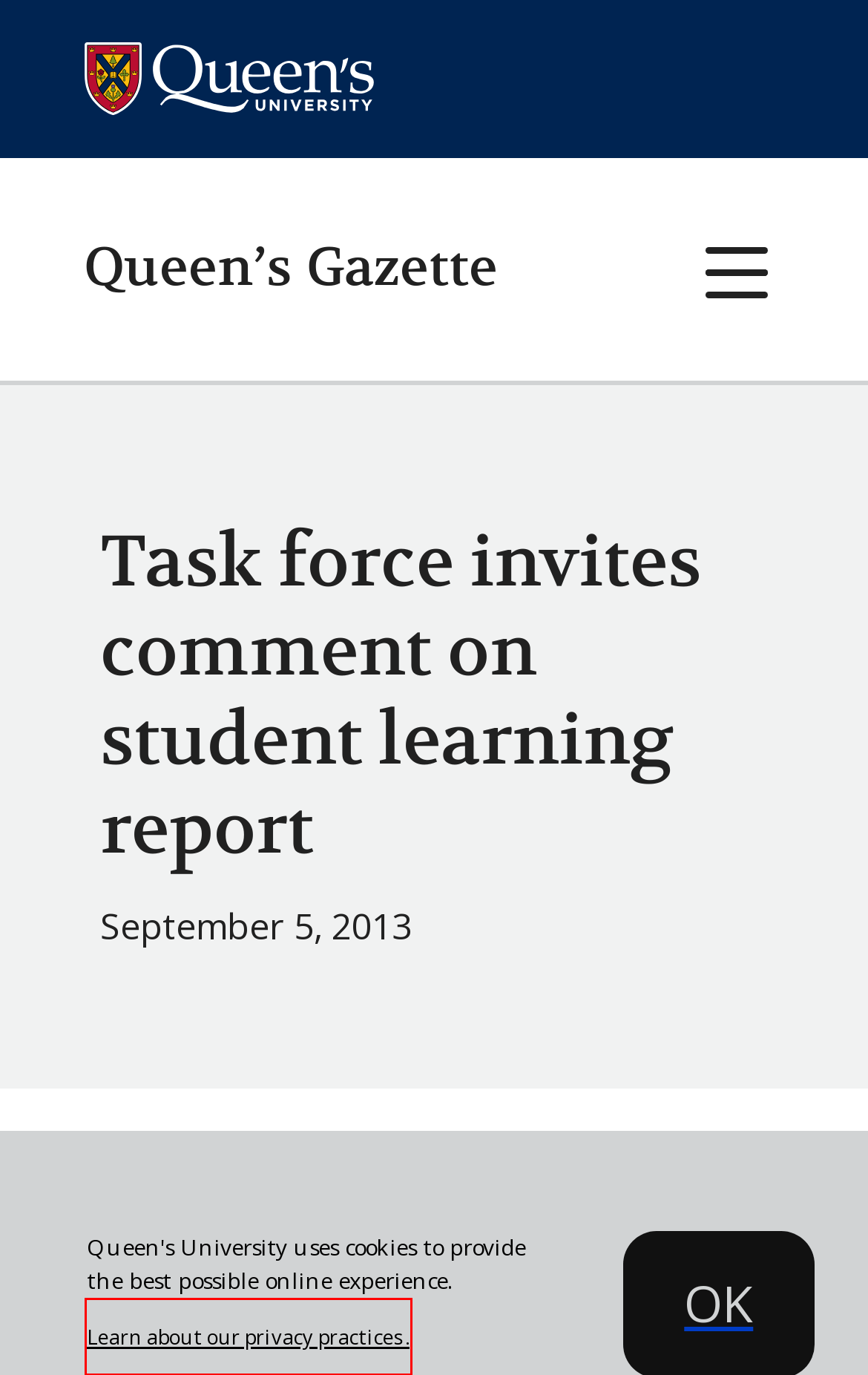You are presented with a screenshot of a webpage that includes a red bounding box around an element. Determine which webpage description best matches the page that results from clicking the element within the red bounding box. Here are the candidates:
A. Indigenous Land Acknowledgement | Queen's University
B. Inclusive Queen's | Queen's University
C. Shelagh Rogers named as next Queen’s Chancellor | Queen's Gazette
D. Website Privacy Statement | Records Management and Privacy Office
E. Searching for cosmic rays 40 km above ground | Queen's Gazette
F. Building Canada's future tech workforce | Queen's Gazette
G. University Relations | Queen's University
H. Queen's University Canada

D